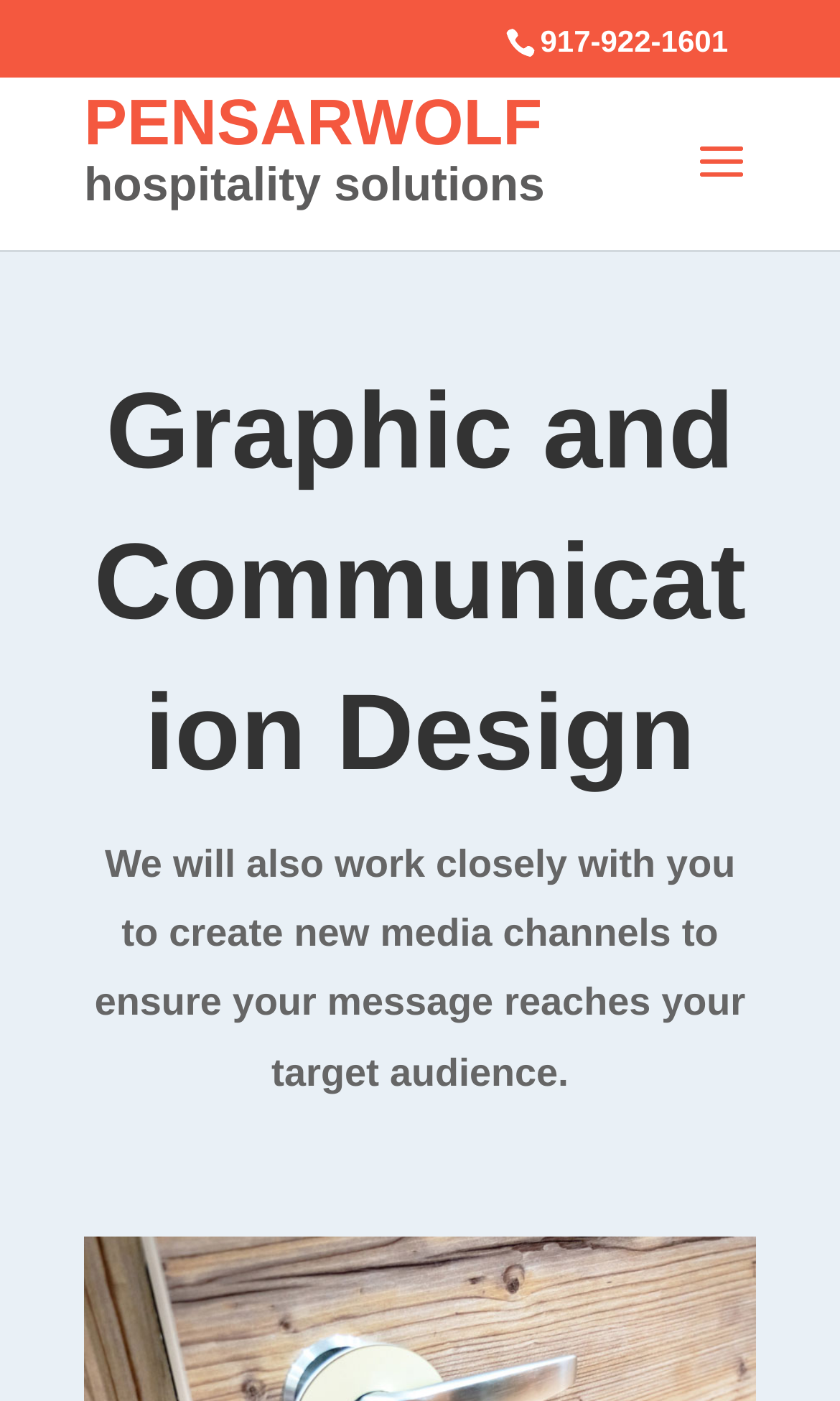Your task is to extract the text of the main heading from the webpage.

Graphic and Communication Design